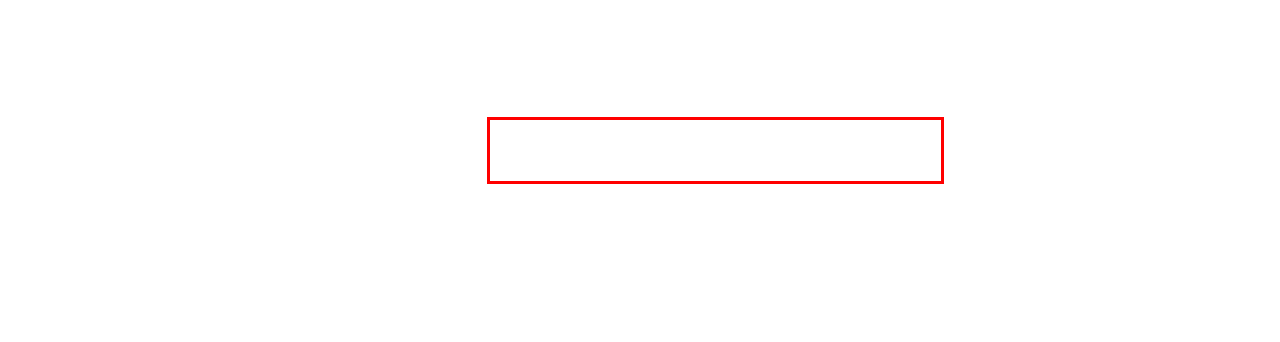Please identify and extract the text content from the UI element encased in a red bounding box on the provided webpage screenshot.

Gifts to the Libraries support the learning and research needs of the entire Vanderbilt community. Learn more about giving to the Libraries.